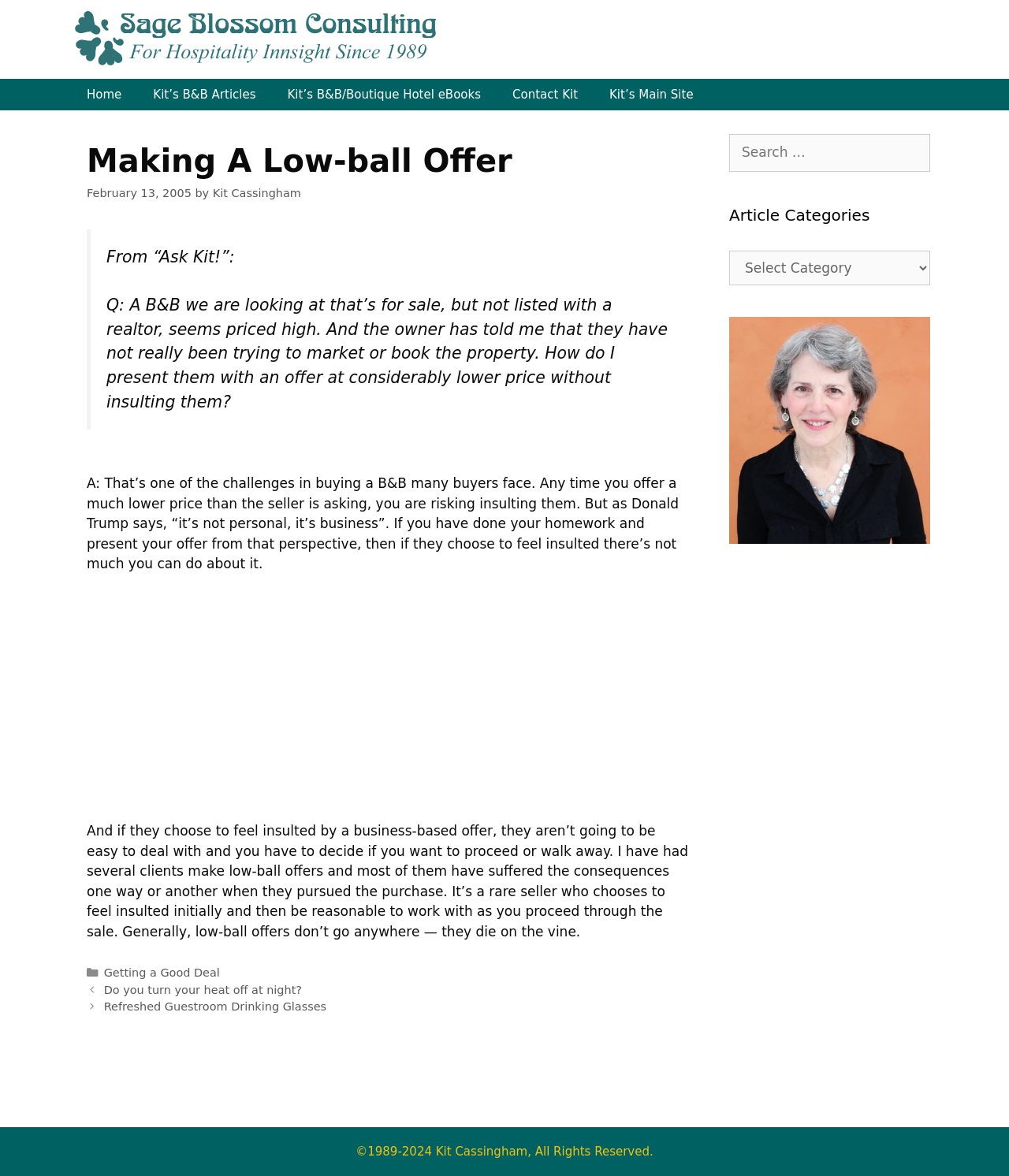Please identify the bounding box coordinates of the element I should click to complete this instruction: 'View 'Kit’s B&B Articles''. The coordinates should be given as four float numbers between 0 and 1, like this: [left, top, right, bottom].

[0.136, 0.067, 0.269, 0.094]